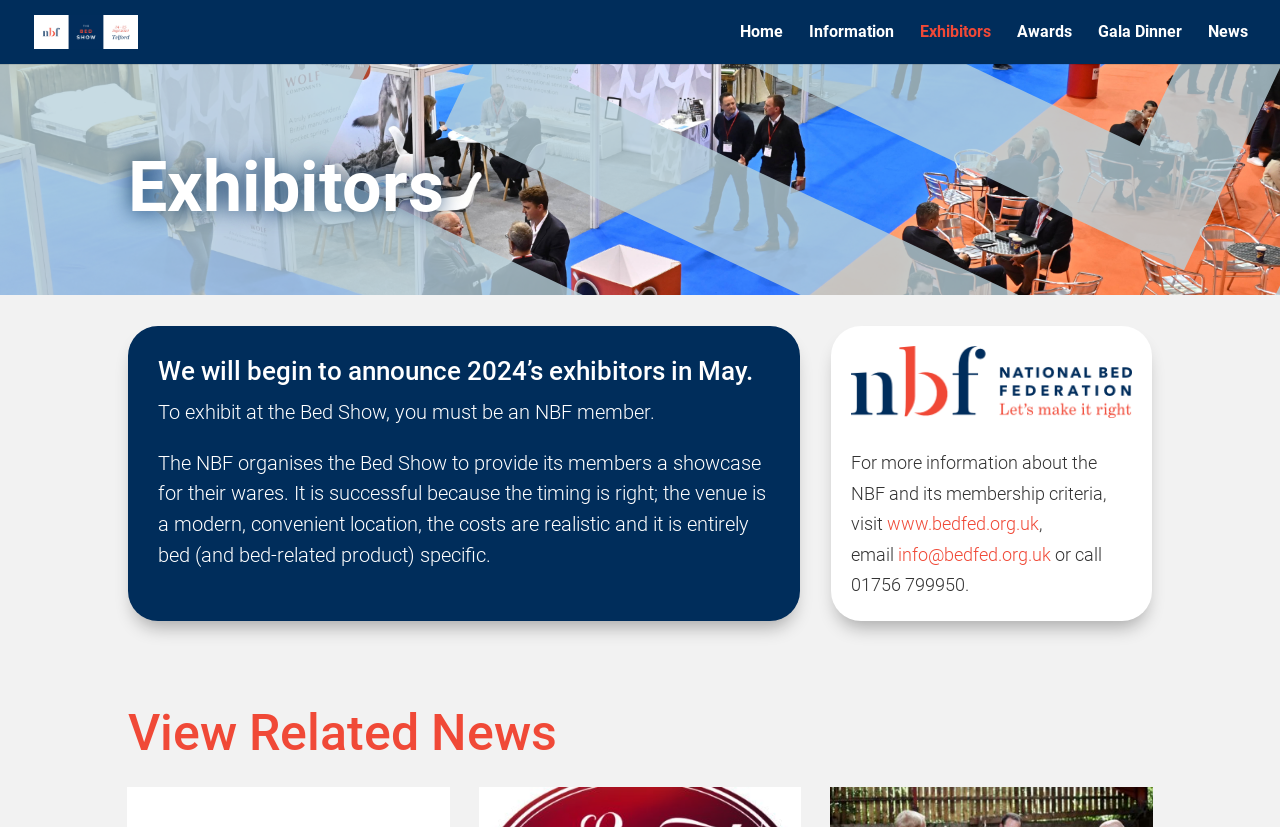Given the description "alt="The Bed Show"", determine the bounding box of the corresponding UI element.

[0.027, 0.055, 0.296, 0.08]